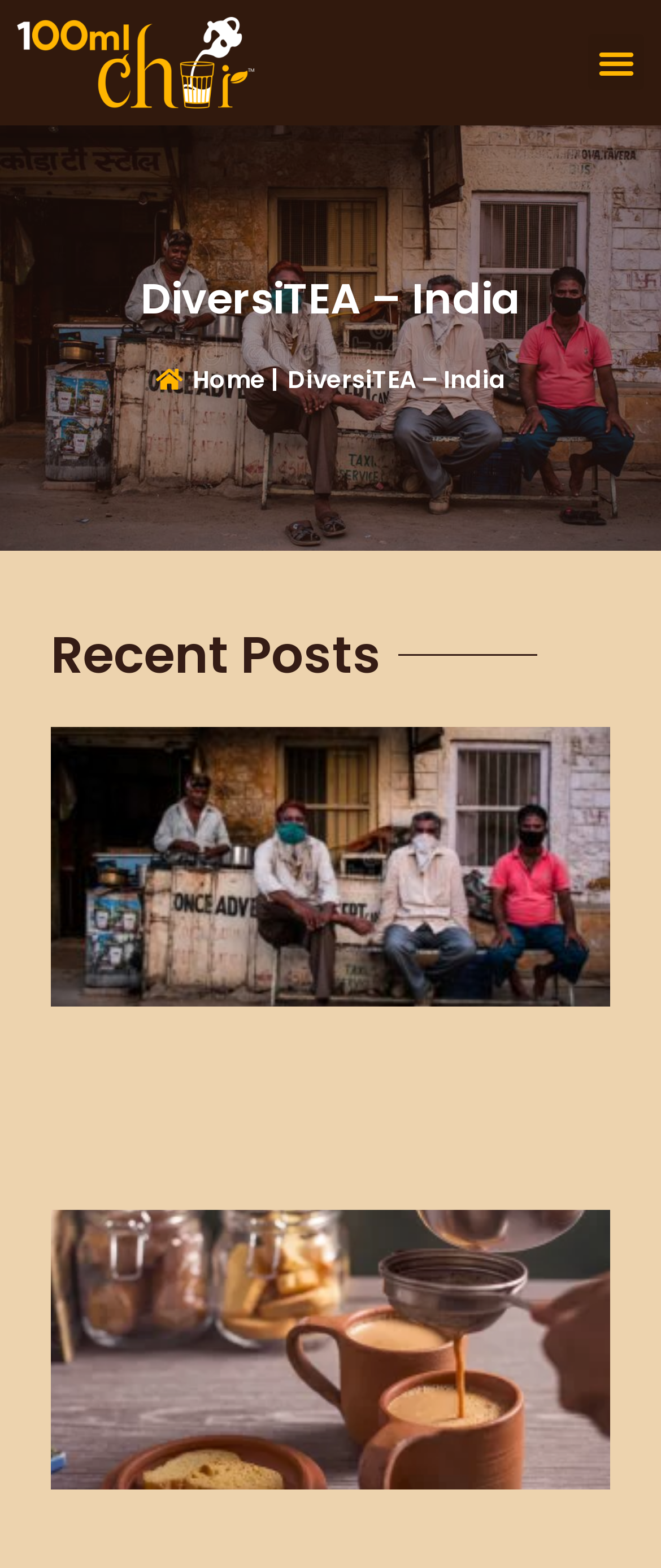Bounding box coordinates are specified in the format (top-left x, top-left y, bottom-right x, bottom-right y). All values are floating point numbers bounded between 0 and 1. Please provide the bounding box coordinate of the region this sentence describes: Home |

[0.234, 0.228, 0.42, 0.256]